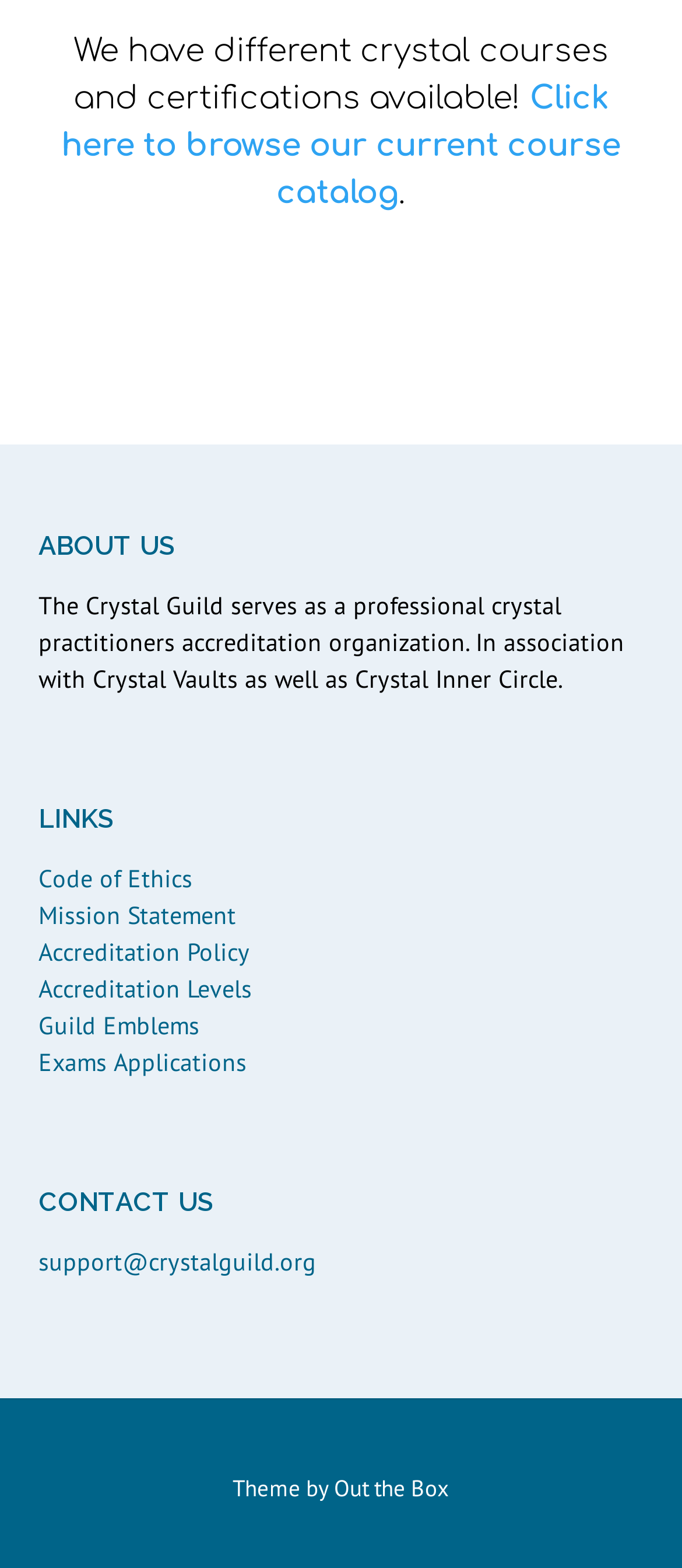What is the theme of the website by?
Using the visual information, reply with a single word or short phrase.

Out the Box